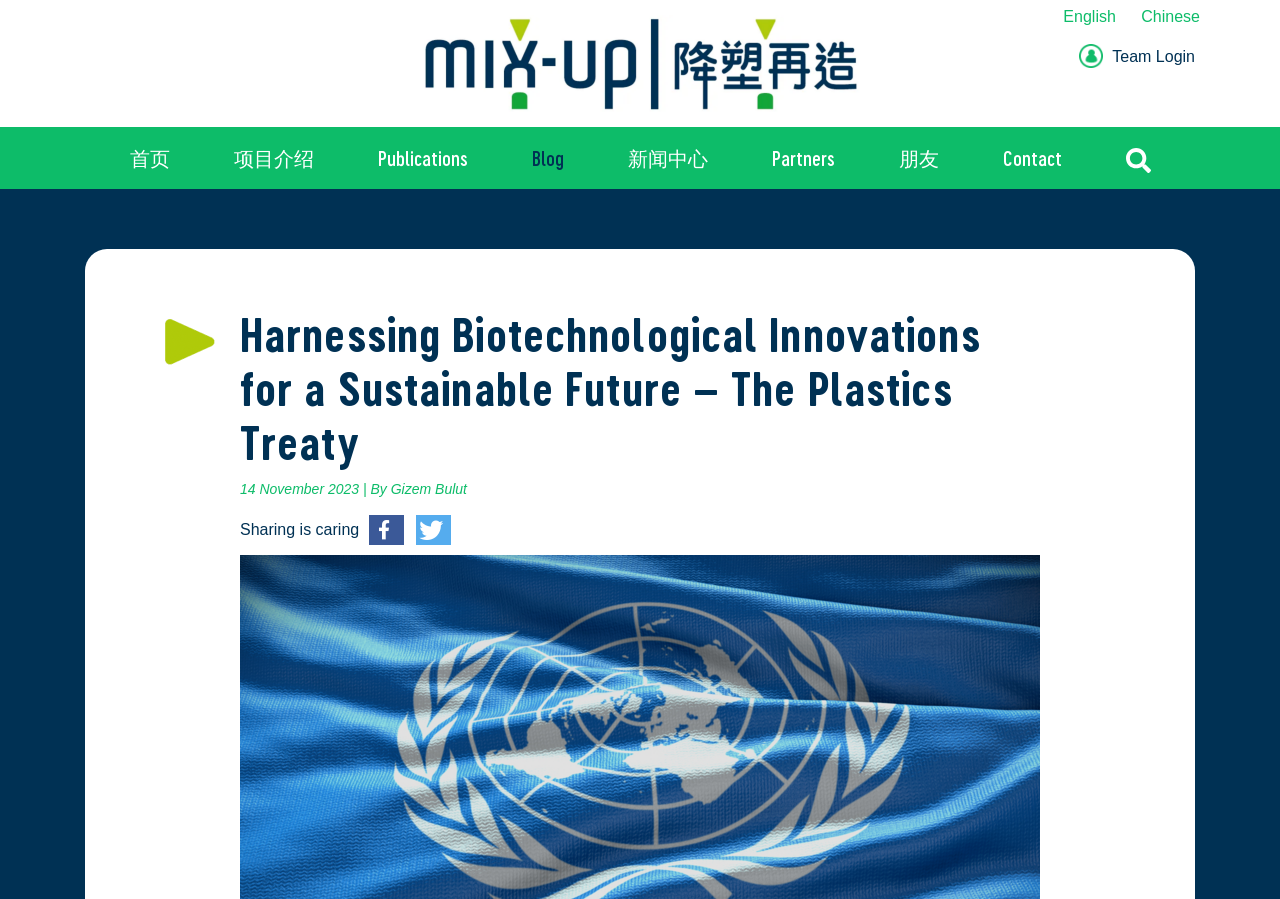Locate the UI element described by Publications and provide its bounding box coordinates. Use the format (top-left x, top-left y, bottom-right x, bottom-right y) with all values as floating point numbers between 0 and 1.

[0.27, 0.15, 0.39, 0.201]